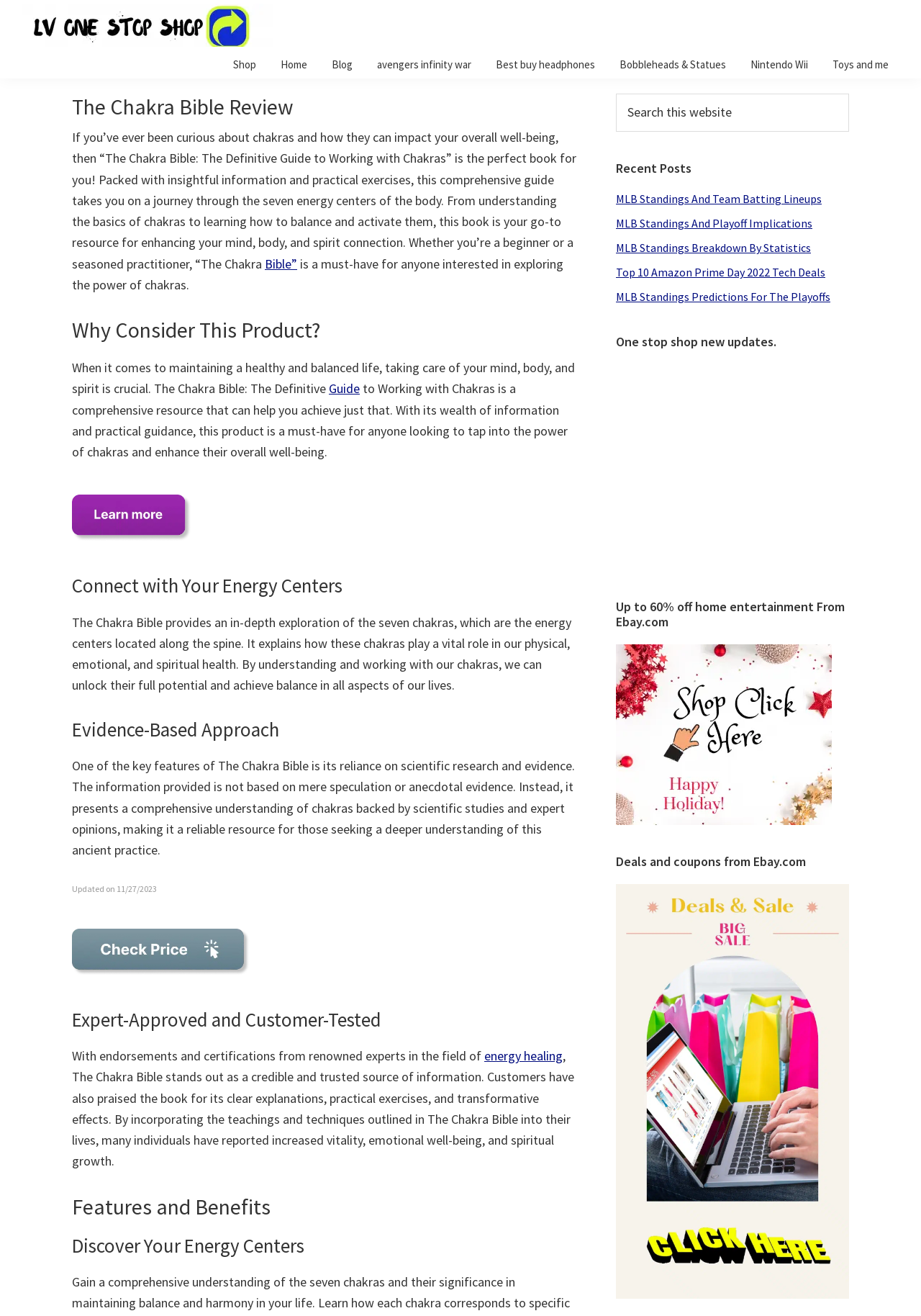Determine the bounding box of the UI component based on this description: "Shop". The bounding box coordinates should be four float values between 0 and 1, i.e., [left, top, right, bottom].

[0.241, 0.038, 0.29, 0.06]